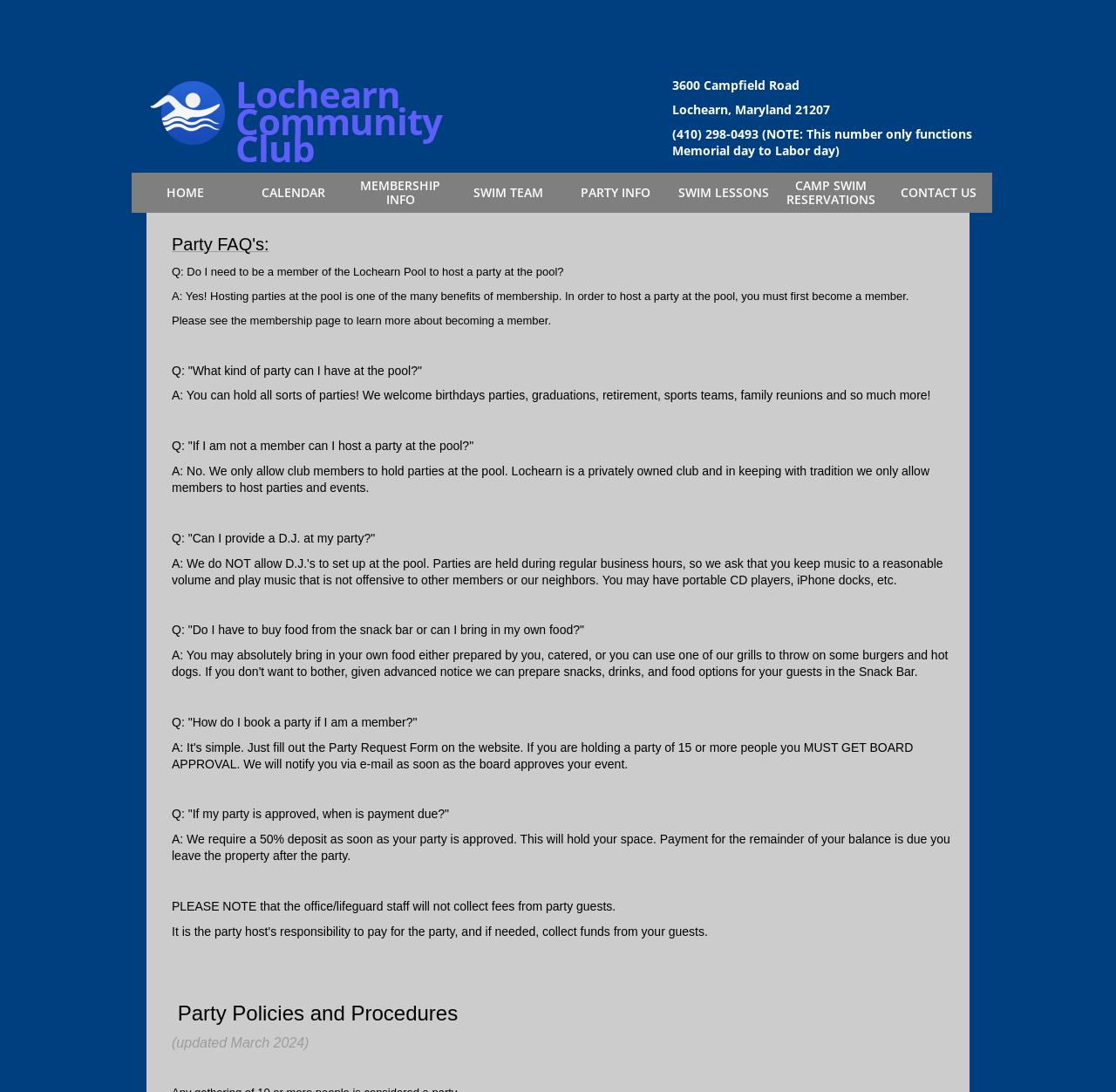Indicate the bounding box coordinates of the element that must be clicked to execute the instruction: "Click MEMBERSHIP INFO". The coordinates should be given as four float numbers between 0 and 1, i.e., [left, top, right, bottom].

[0.311, 0.164, 0.407, 0.189]